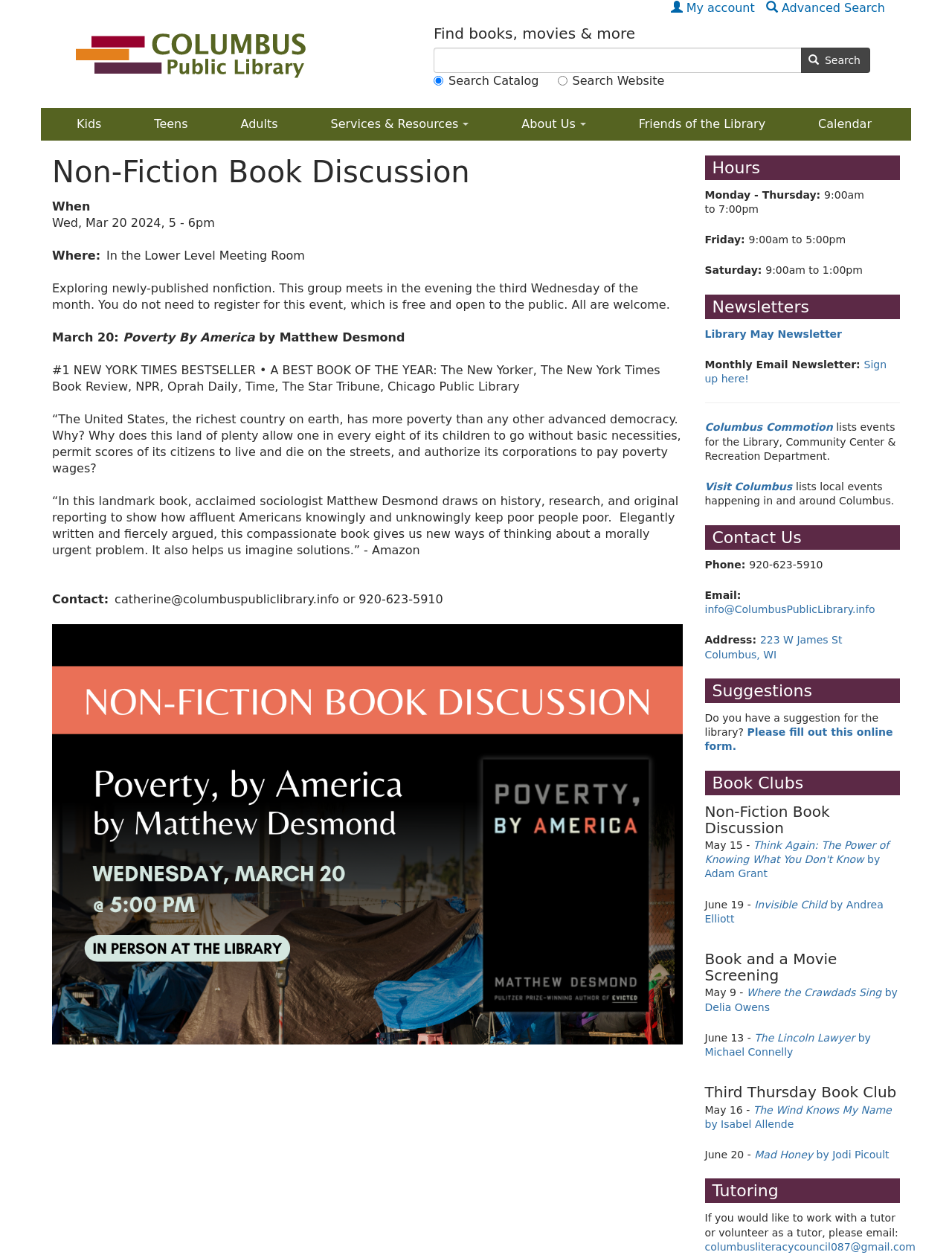What is the time of the Non-Fiction Book Discussion on March 20?
Based on the visual content, answer with a single word or a brief phrase.

5-6pm